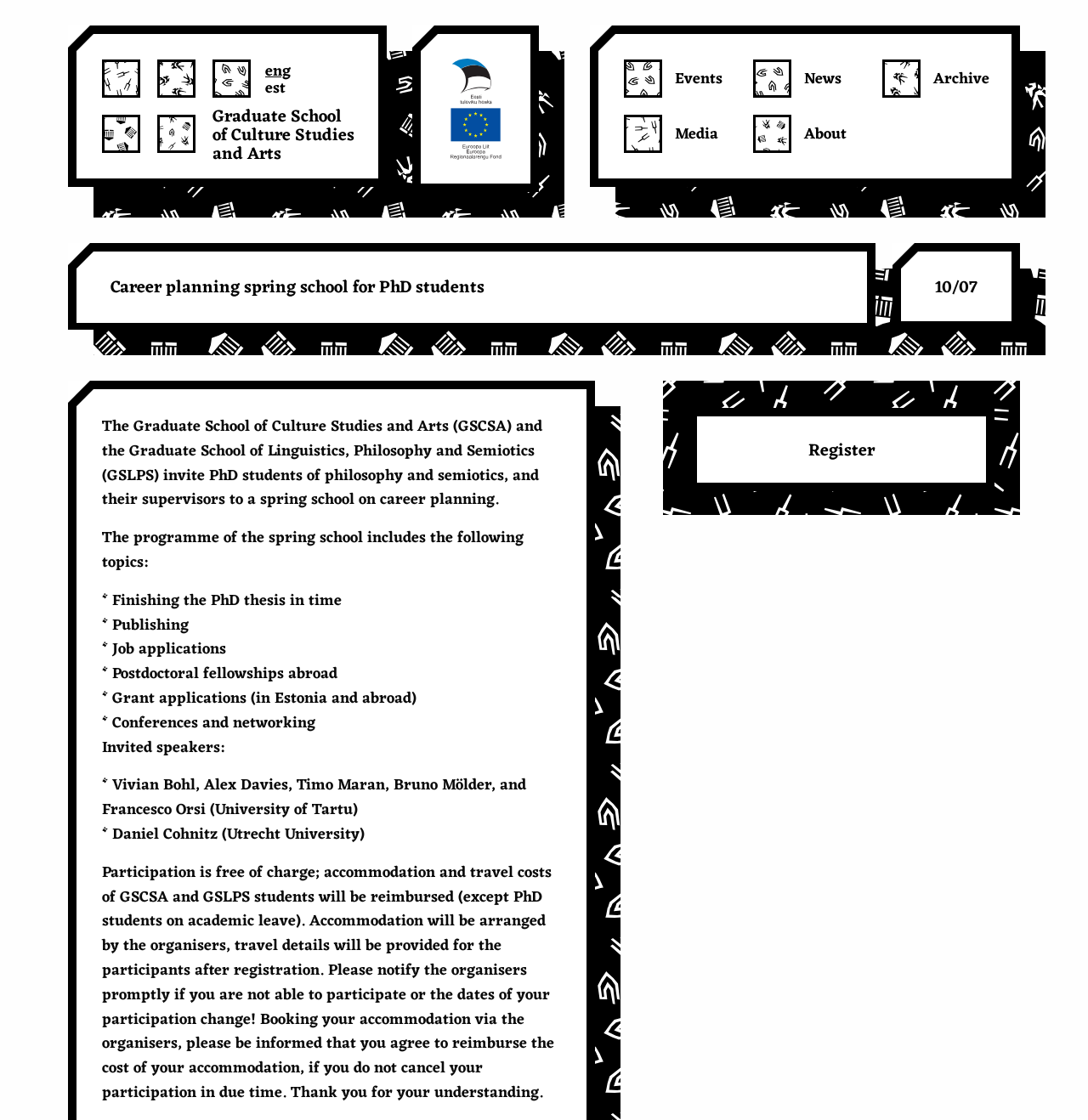Please find the bounding box coordinates of the element that you should click to achieve the following instruction: "Click the 'eng' link". The coordinates should be presented as four float numbers between 0 and 1: [left, top, right, bottom].

[0.244, 0.054, 0.267, 0.069]